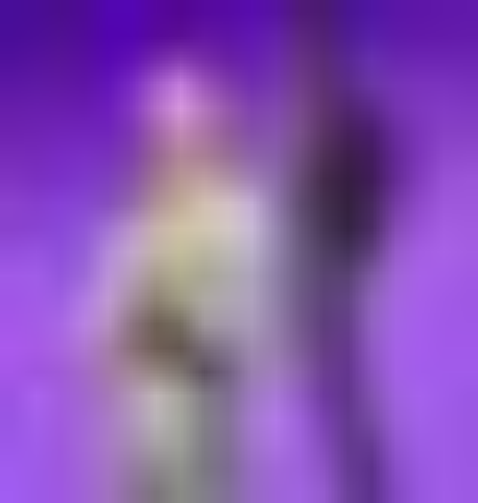Thoroughly describe what you see in the image.

The image features the character Ghost Wildcard from the popular video game Fortnite. He is depicted in a dynamic pose against a vibrant purple background, dressed in his iconic attire that blends elements of stealth and style. Ghost Wildcard is known for his role in the game's narrative, particularly linked to heist missions and covert operations. This illustration beautifully captures the character's essence, aligning with the excitement surrounding his anticipated inclusion in the Chapter 2 Season 3 storyline, possibly releasing towards the end of the season or as part of the Season 4 Battle Pass. The image highlights the unique design and personality of Ghost Wildcard, reinforcing his significance in Fortnite's evolving story.